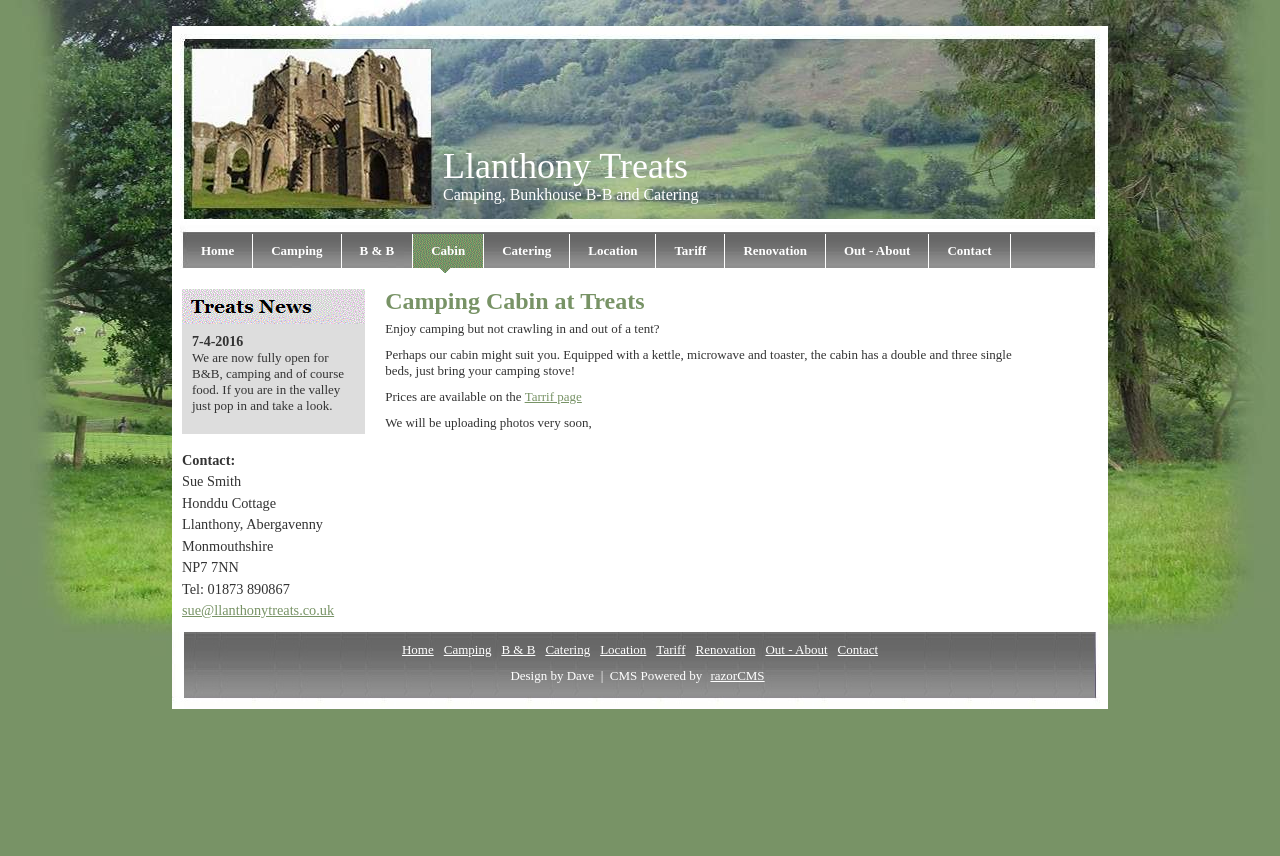Find the bounding box coordinates of the clickable element required to execute the following instruction: "Click on the 'Home' link". Provide the coordinates as four float numbers between 0 and 1, i.e., [left, top, right, bottom].

[0.143, 0.273, 0.198, 0.319]